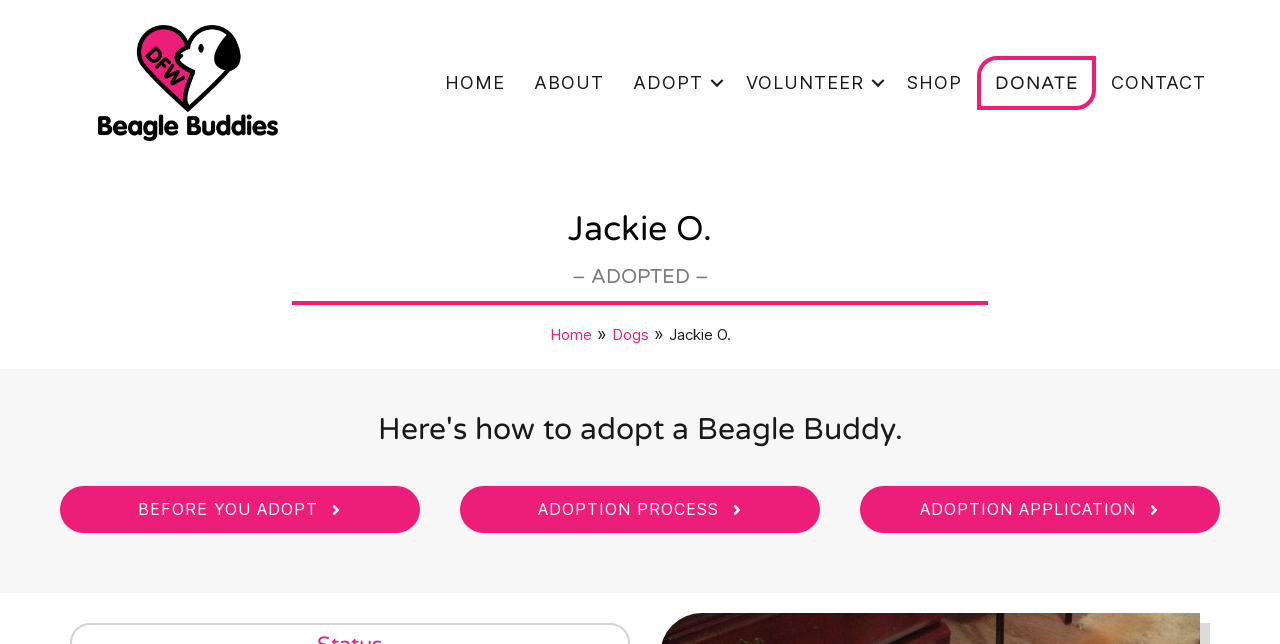Respond with a single word or phrase to the following question: What are the steps to adopt a Beagle Buddy?

Before You Adopt, Adoption Process, Adoption Application